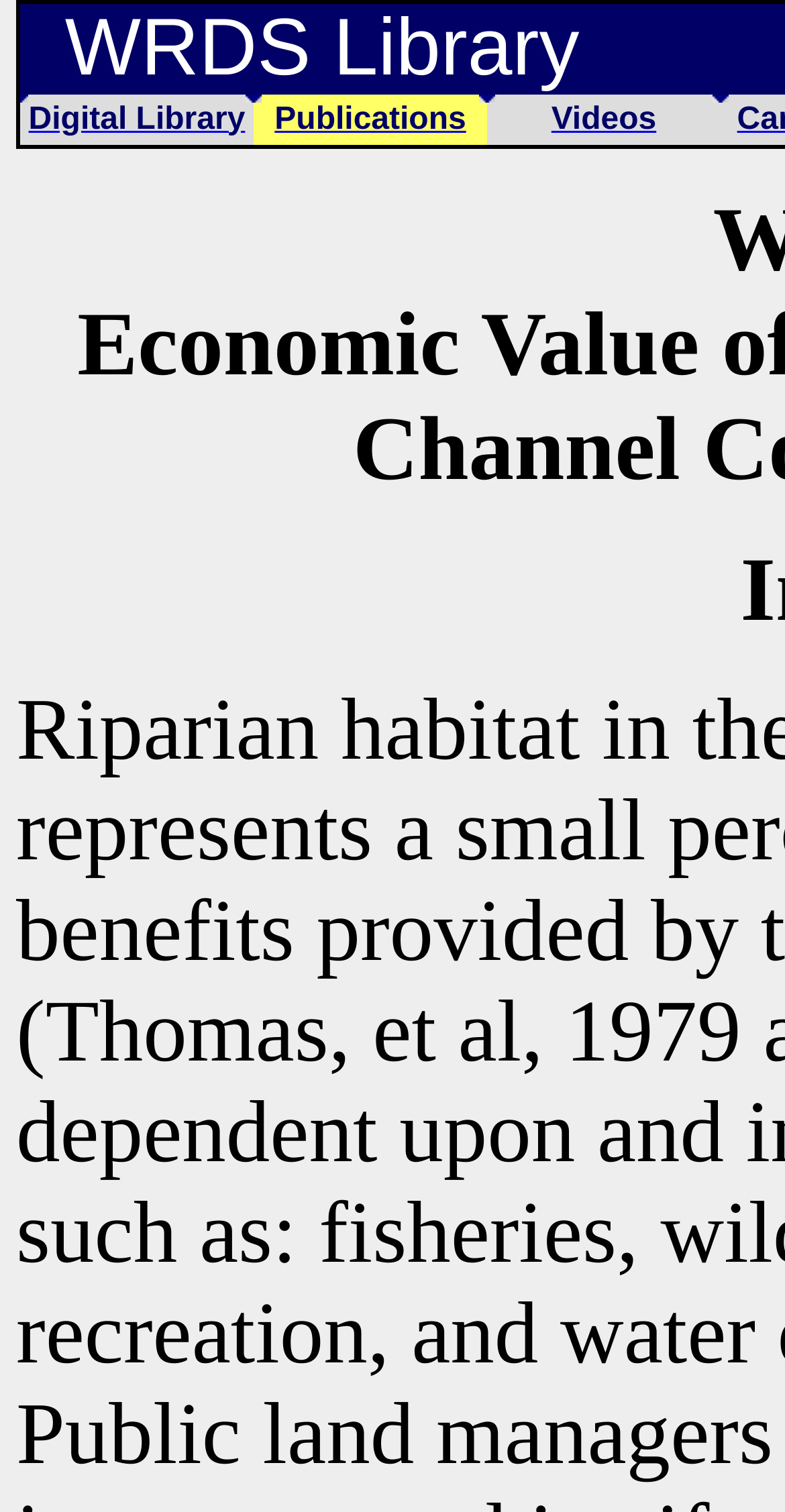How many images are present in the top navigation bar?
Use the information from the image to give a detailed answer to the question.

The top navigation bar consists of several table cells, each containing either a link or an image. By counting the number of image elements, we can see that there are 5 images present, with bounding boxes [0.026, 0.063, 0.036, 0.068], [0.313, 0.063, 0.323, 0.068], [0.323, 0.063, 0.333, 0.068], [0.61, 0.063, 0.621, 0.068], and [0.908, 0.063, 0.918, 0.068].